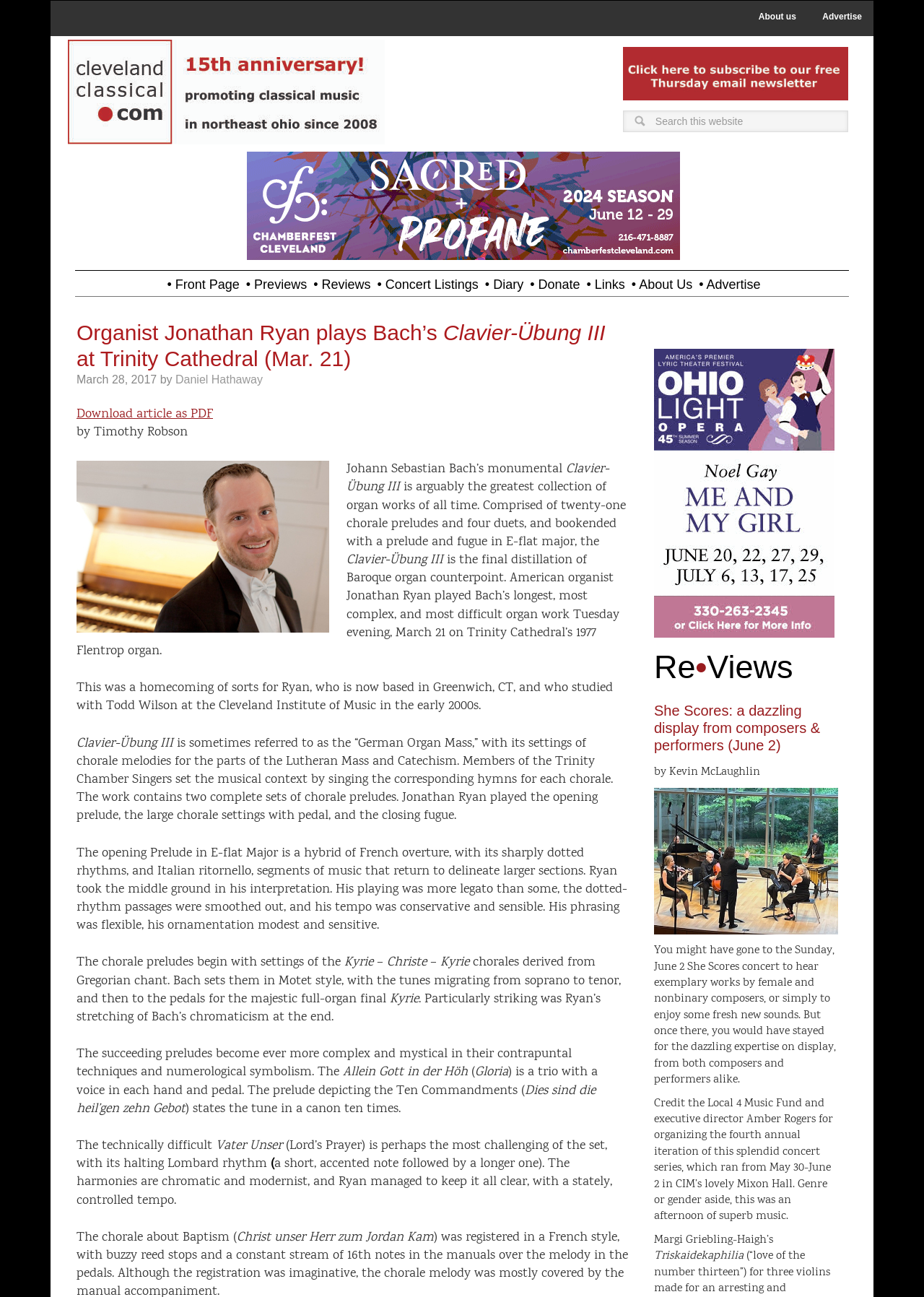Please identify the bounding box coordinates for the region that you need to click to follow this instruction: "Search this website".

[0.674, 0.085, 0.918, 0.102]